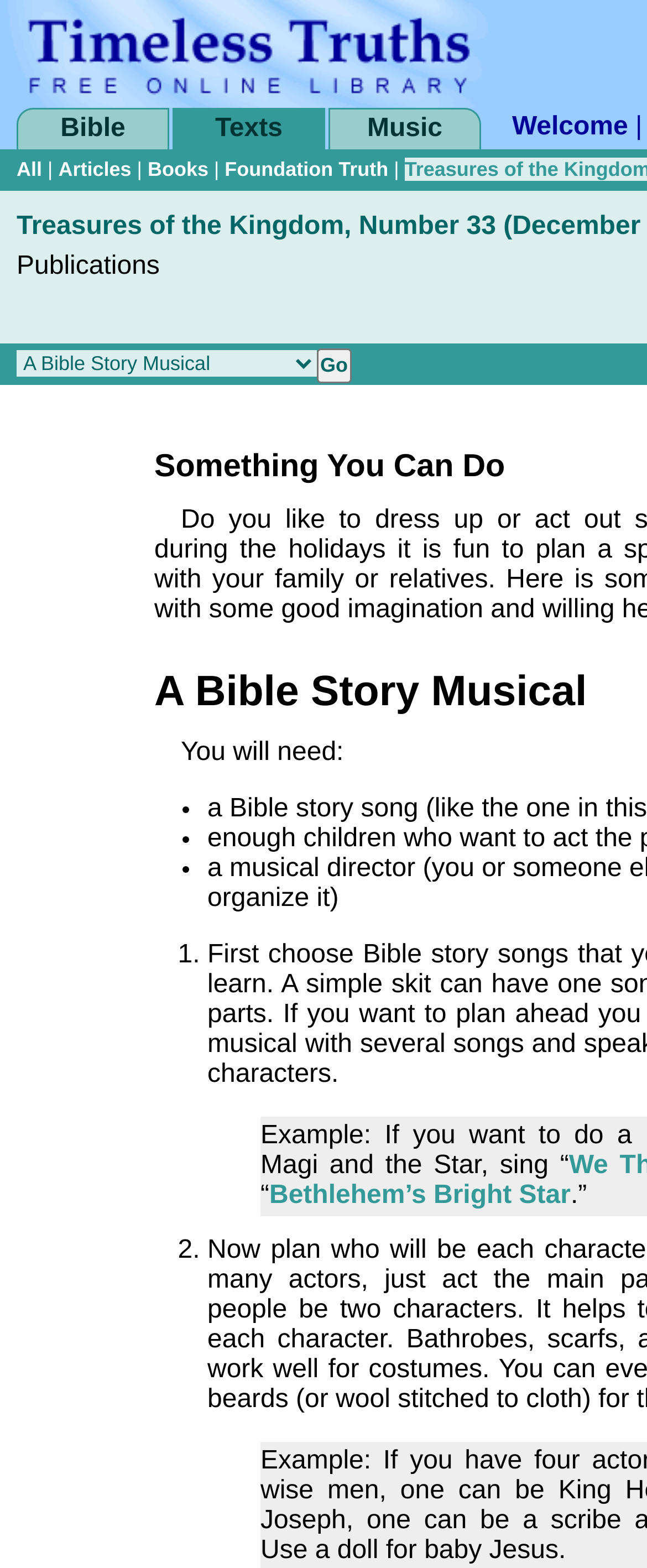Using the element description: "Bethlehem’s Bright Star", determine the bounding box coordinates for the specified UI element. The coordinates should be four float numbers between 0 and 1, [left, top, right, bottom].

[0.416, 0.753, 0.882, 0.771]